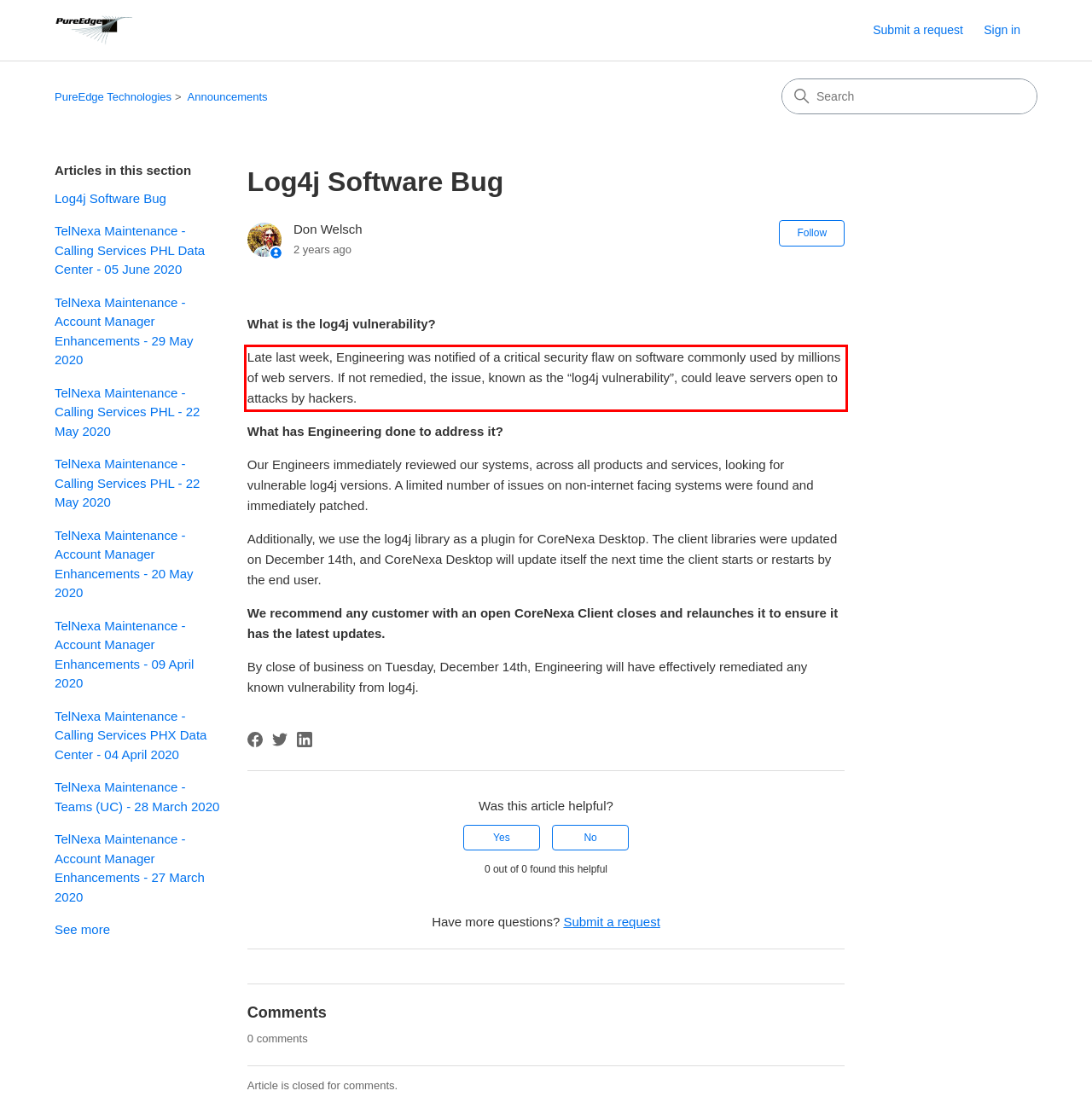The screenshot provided shows a webpage with a red bounding box. Apply OCR to the text within this red bounding box and provide the extracted content.

Late last week, Engineering was notified of a critical security flaw on software commonly used by millions of web servers. If not remedied, the issue, known as the “log4j vulnerability”, could leave servers open to attacks by hackers.